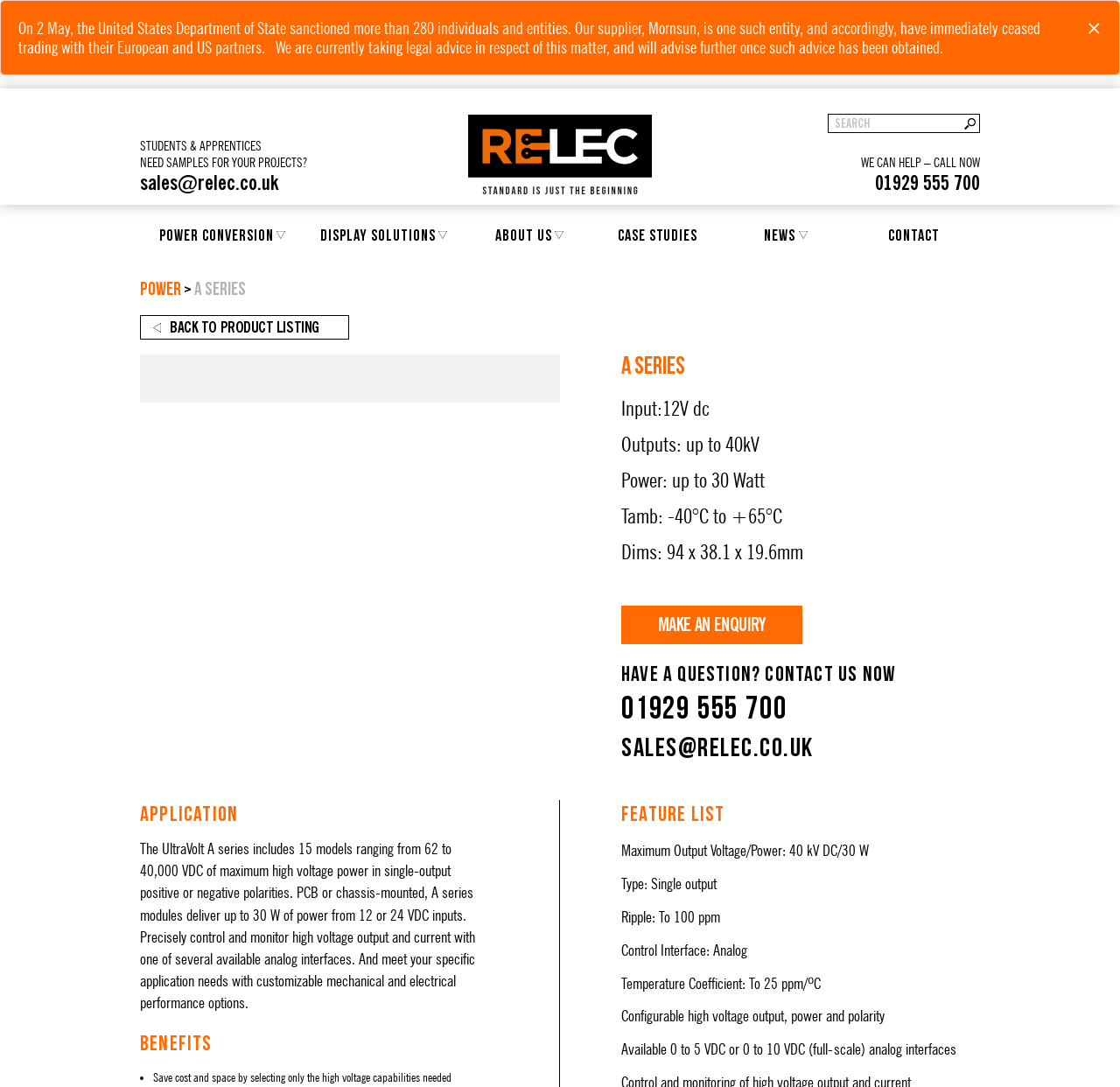Identify the bounding box coordinates for the UI element described as: "value="Submit"". The coordinates should be provided as four floats between 0 and 1: [left, top, right, bottom].

[0.213, 0.718, 0.37, 0.759]